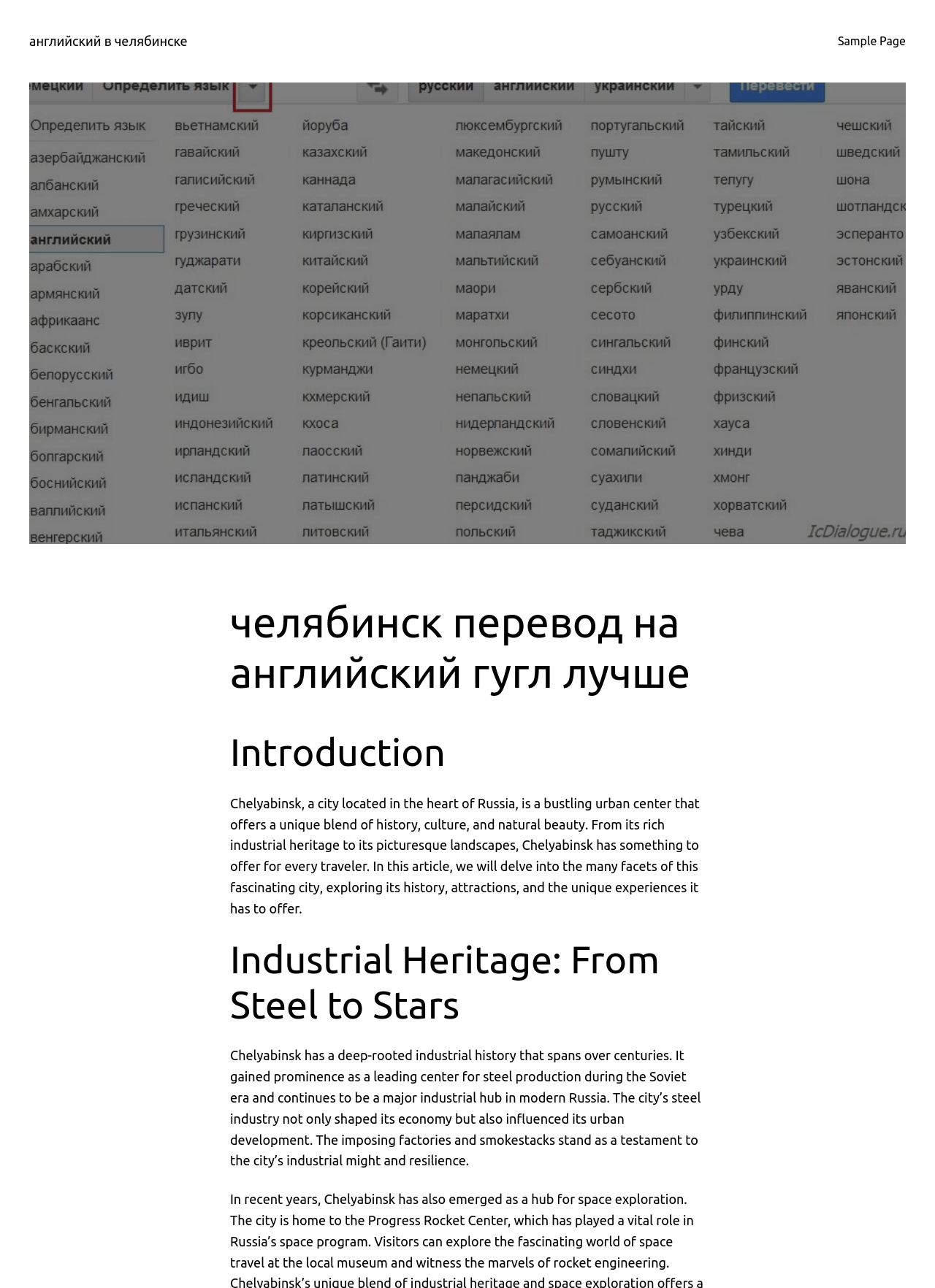What is the main topic of the article? Using the information from the screenshot, answer with a single word or phrase.

Chelyabinsk city